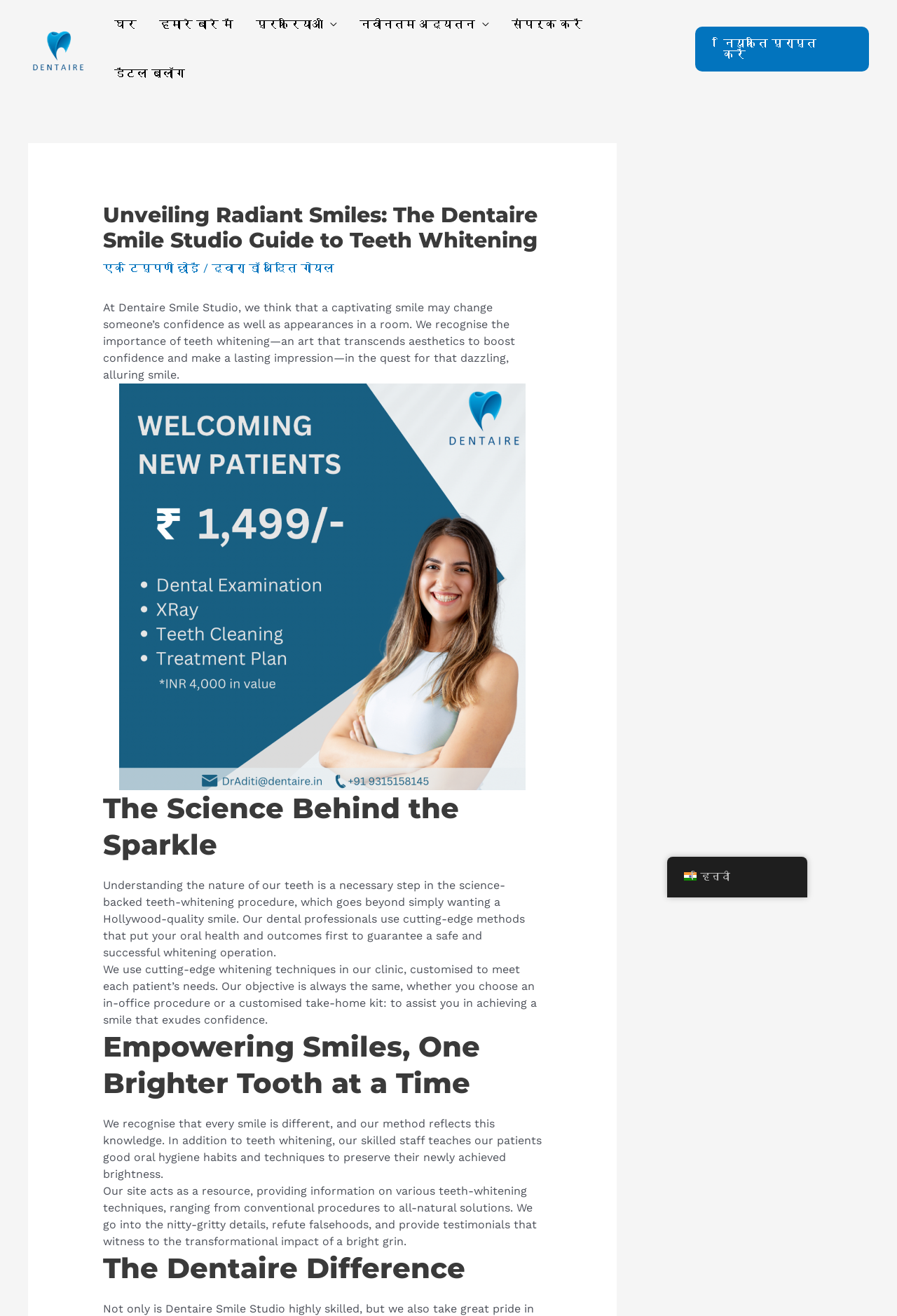What is the topic of the article on the webpage?
Based on the image, answer the question with as much detail as possible.

The topic of the article on the webpage is teeth whitening, as evident from the headings and content of the webpage, which discusses the science behind teeth whitening and the services provided by the dental clinic.